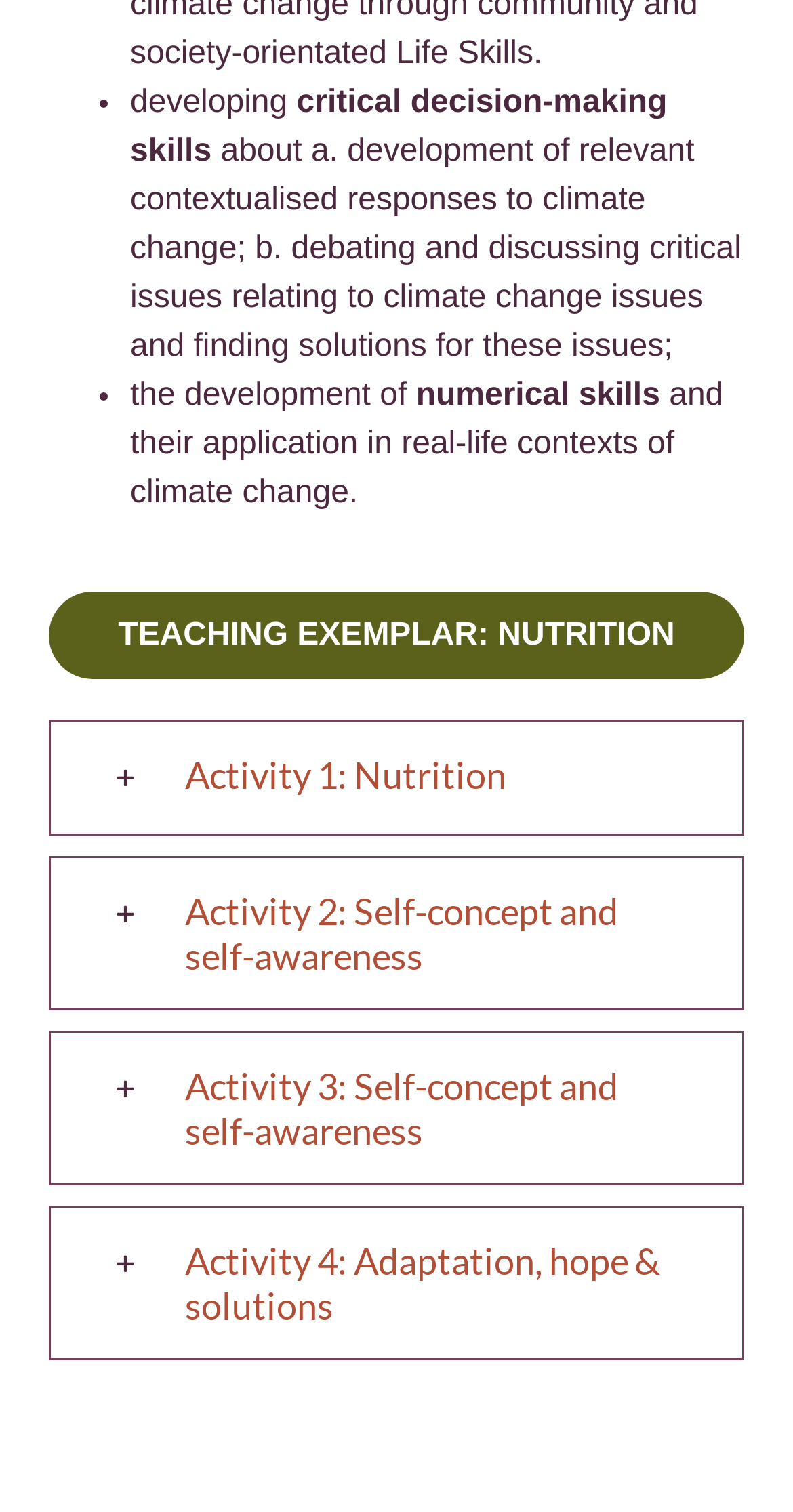How many links are on this page?
Using the image as a reference, answer the question with a short word or phrase.

1